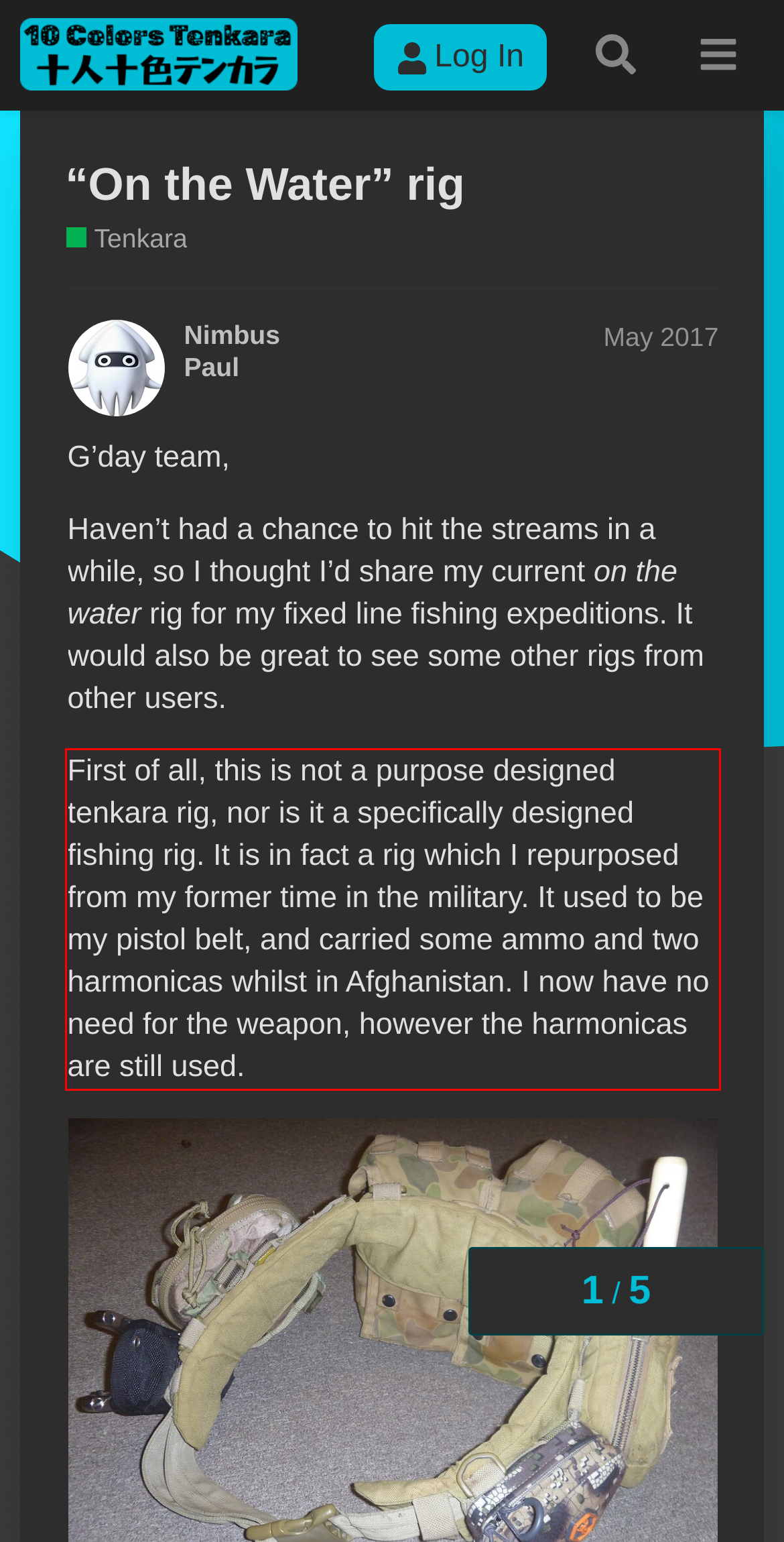You are provided with a screenshot of a webpage featuring a red rectangle bounding box. Extract the text content within this red bounding box using OCR.

First of all, this is not a purpose designed tenkara rig, nor is it a specifically designed fishing rig. It is in fact a rig which I repurposed from my former time in the military. It used to be my pistol belt, and carried some ammo and two harmonicas whilst in Afghanistan. I now have no need for the weapon, however the harmonicas are still used.